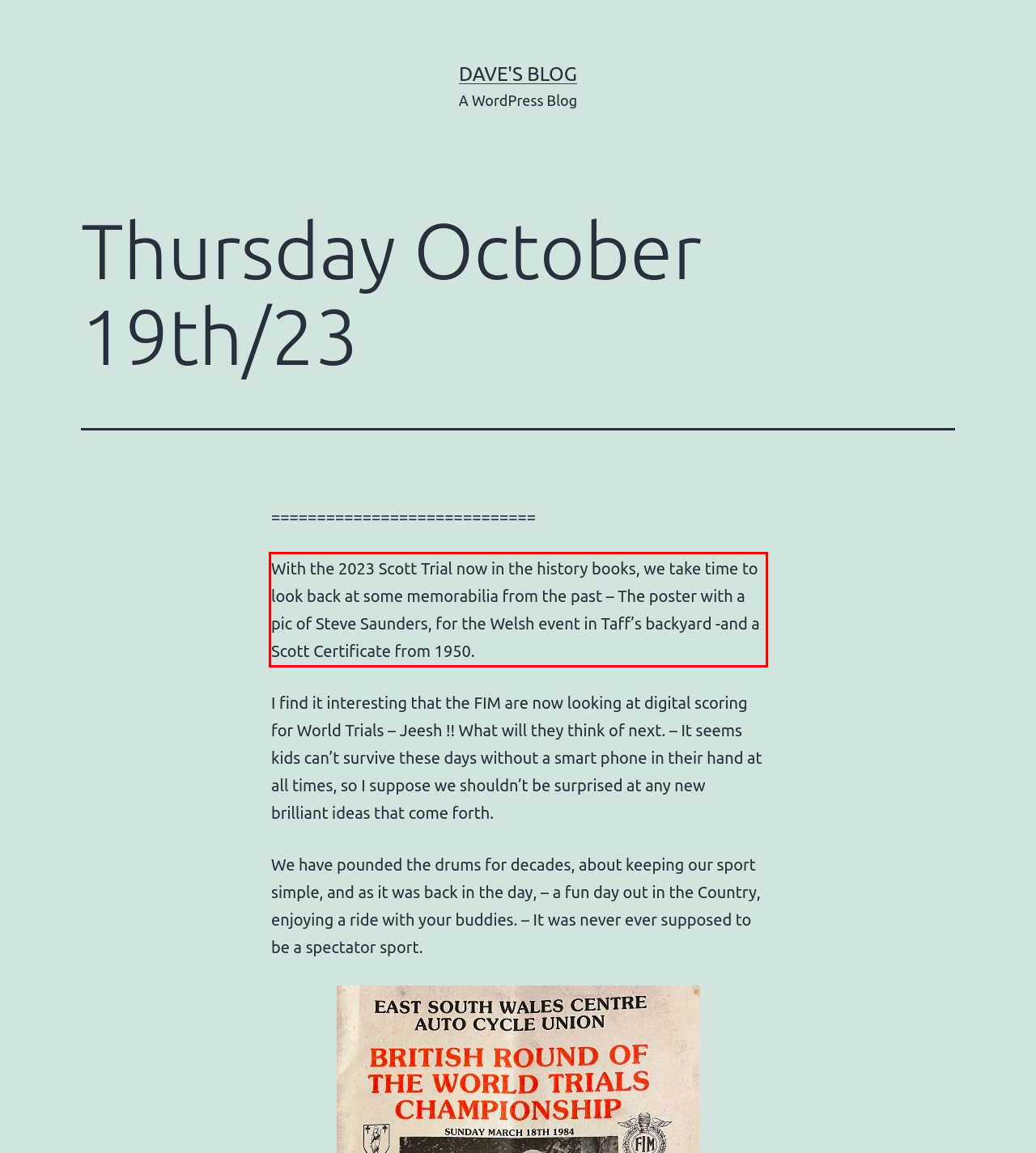Please extract the text content within the red bounding box on the webpage screenshot using OCR.

With the 2023 Scott Trial now in the history books, we take time to look back at some memorabilia from the past – The poster with a pic of Steve Saunders, for the Welsh event in Taff’s backyard -and a Scott Certificate from 1950.